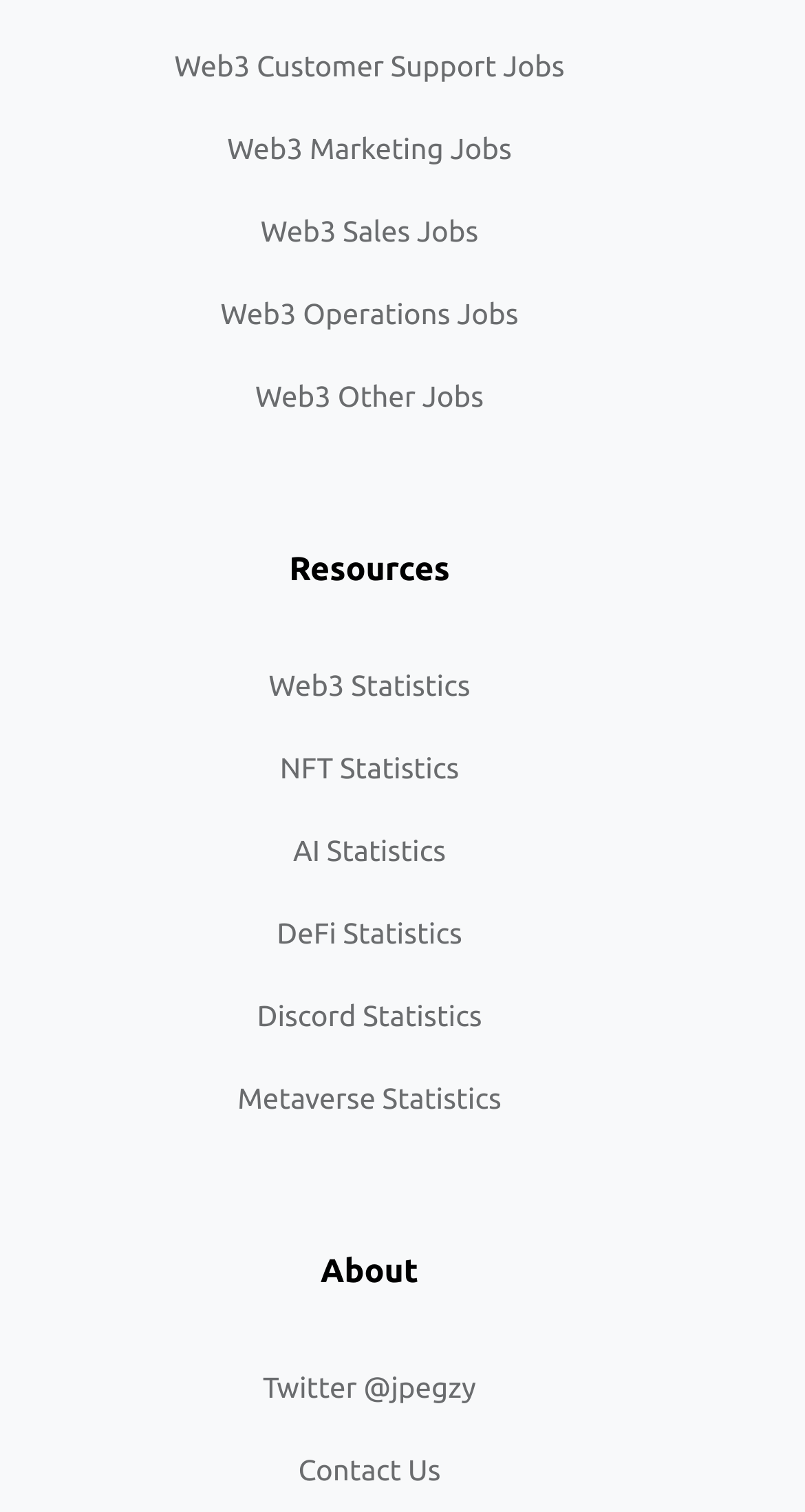Locate the bounding box coordinates of the clickable element to fulfill the following instruction: "explore Palm Trees". Provide the coordinates as four float numbers between 0 and 1 in the format [left, top, right, bottom].

None